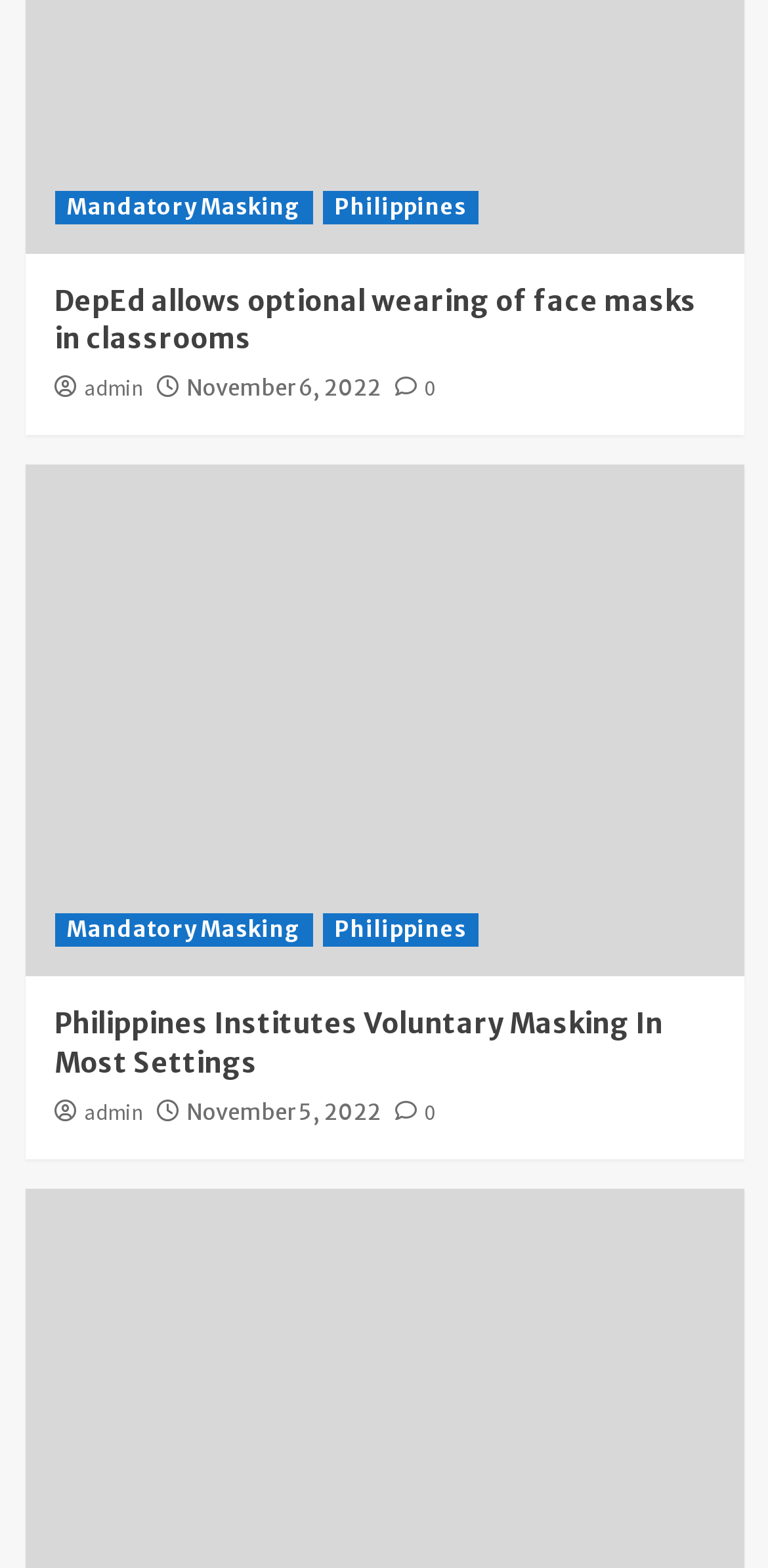What is the author of the articles?
Please give a detailed and elaborate answer to the question.

Both articles have a link 'admin' which suggests that the author of the articles is 'admin'.